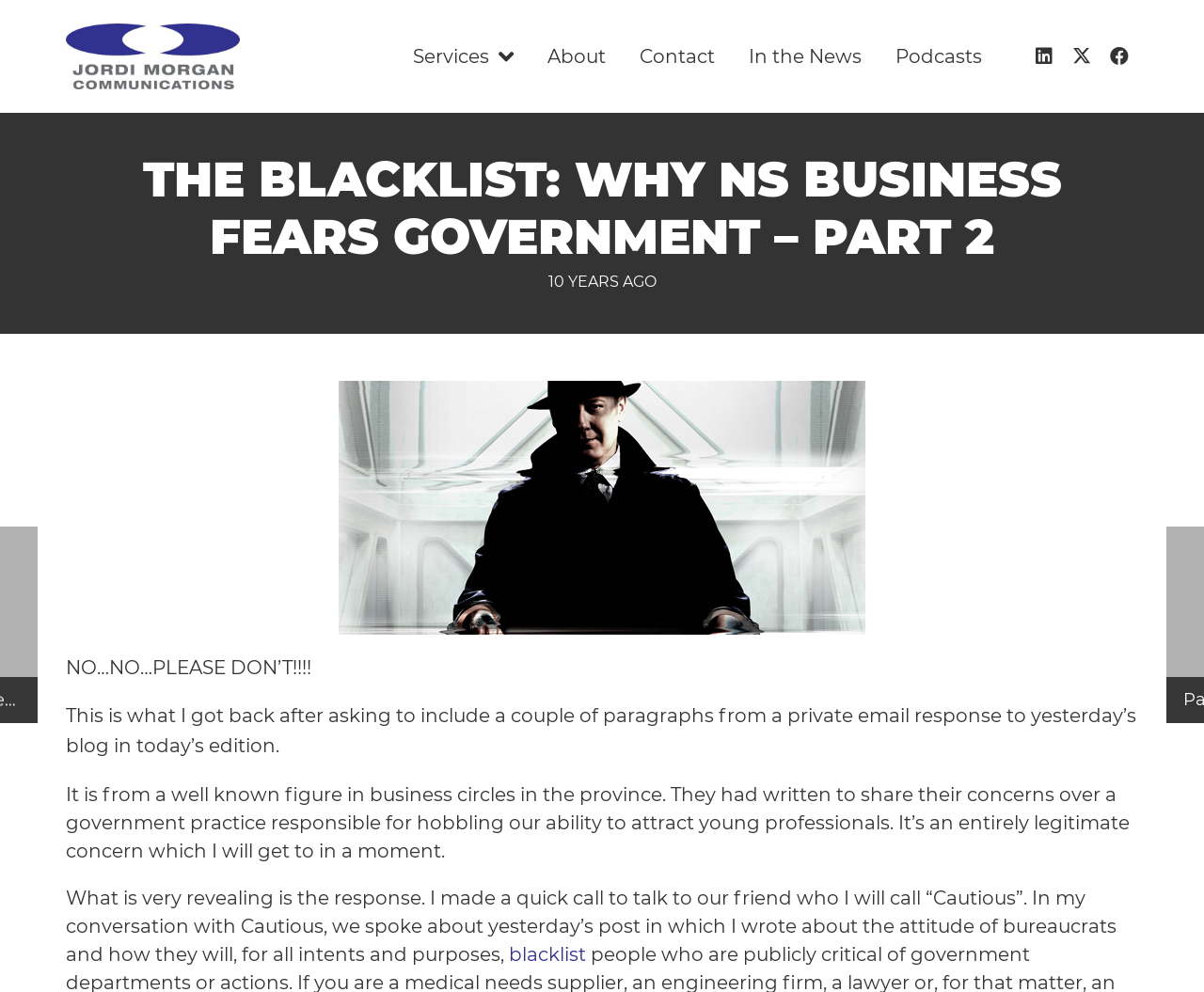Bounding box coordinates are specified in the format (top-left x, top-left y, bottom-right x, bottom-right y). All values are floating point numbers bounded between 0 and 1. Please provide the bounding box coordinate of the region this sentence describes: In the News

[0.608, 0.0, 0.73, 0.114]